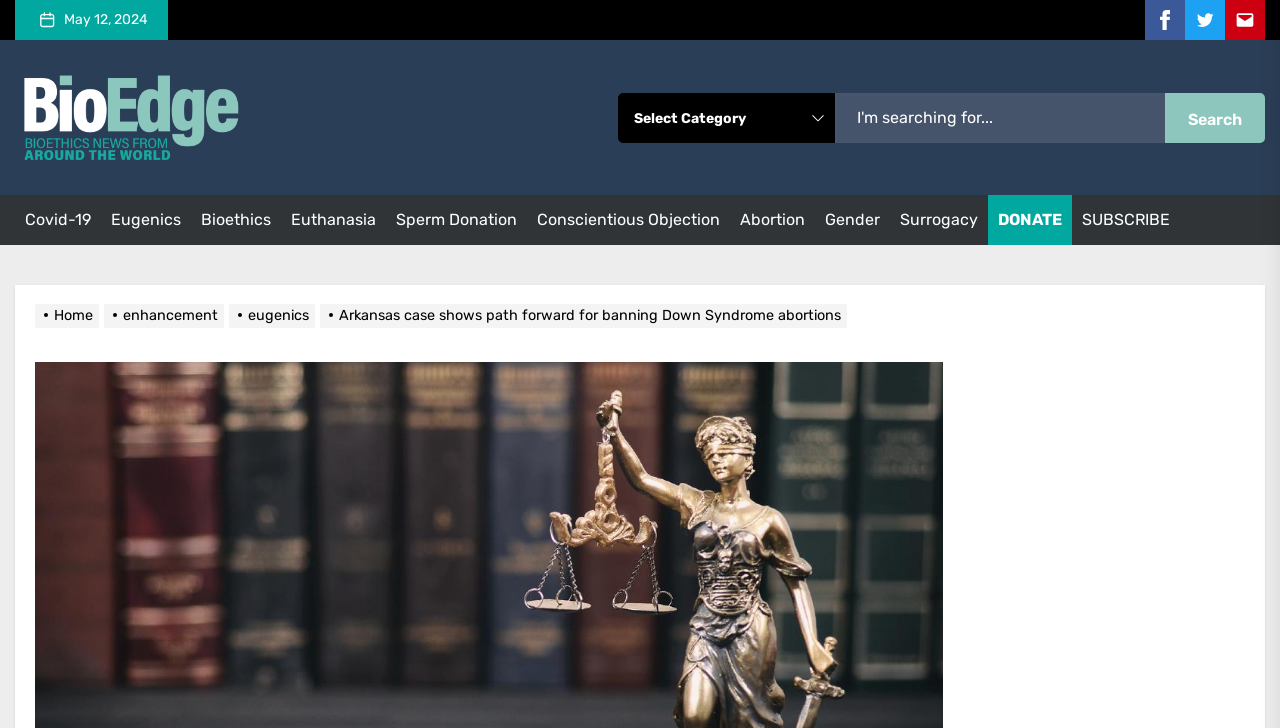Pinpoint the bounding box coordinates of the clickable element needed to complete the instruction: "Go to Facebook". The coordinates should be provided as four float numbers between 0 and 1: [left, top, right, bottom].

[0.895, 0.0, 0.926, 0.055]